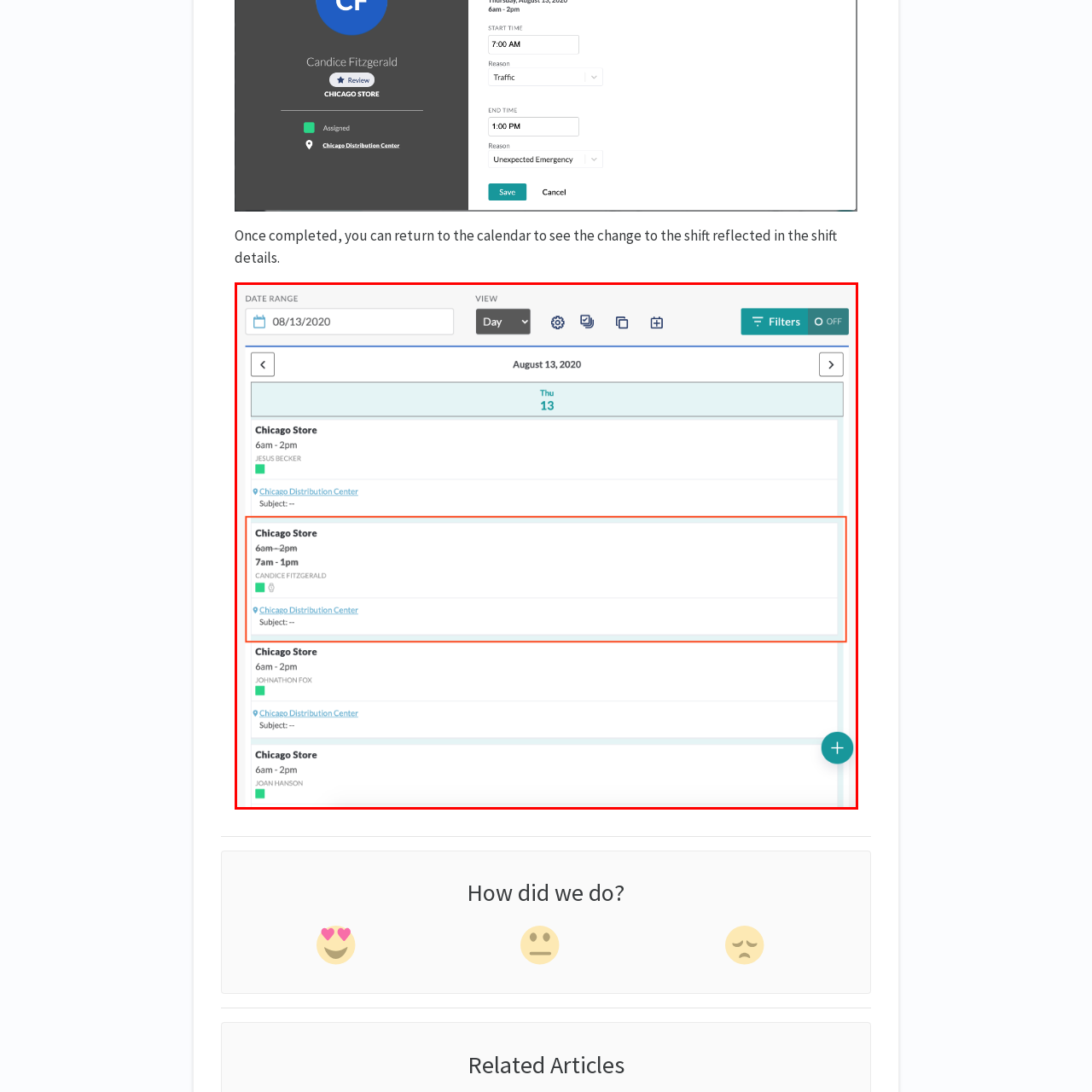Generate an elaborate caption for the image highlighted within the red boundary.

This image displays a scheduling interface for August 13, 2020, featuring a detailed overview of shifts at a Chicago Store. The highlighted section emphasizes specific time slots for two shifts: one from 6 AM to 2 PM and another from 7 AM to 1 PM, assigned to Candice Fitzgerald. Below, additional entries for the Chicago Store indicate shifts for other team members, including Jesus Becker and Johnathon Fox, each with designated times and locations, providing structured visibility into the day's staffing. The interface also includes options for date range selection and a filters button, enhancing usability for managing schedules effectively.